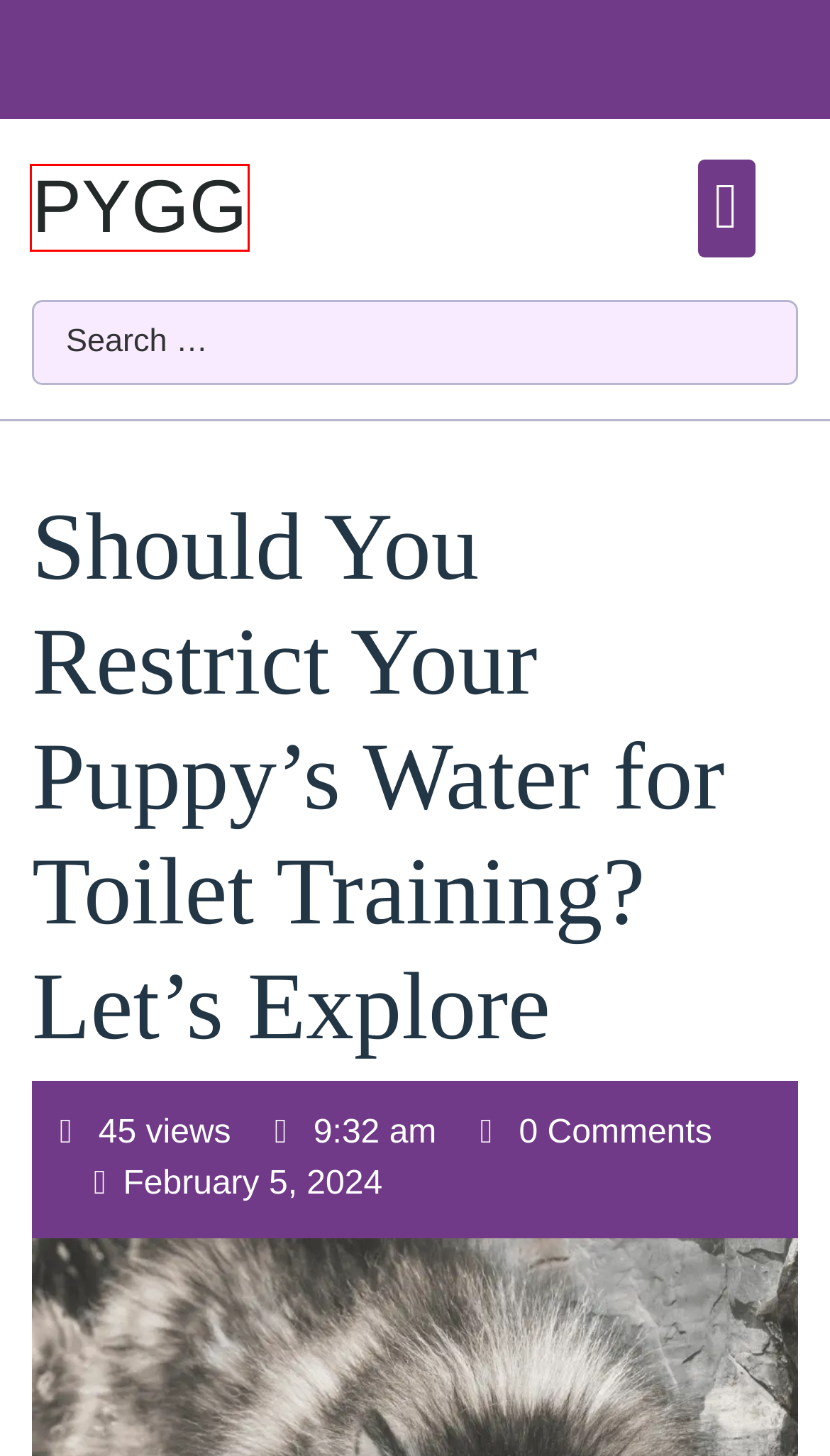A screenshot of a webpage is given, featuring a red bounding box around a UI element. Please choose the webpage description that best aligns with the new webpage after clicking the element in the bounding box. These are the descriptions:
A. Nutrition – PYGG
B. November 2023 – PYGG
C. PYGG
D. January 2024 – PYGG
E. May 2024 – PYGG
F. Puppy – PYGG
G. toilet training - Rebarkable
H. Puppy Toilet Training Do's & Don'ts - 15 Quick Tips To Help Your Puppy Ace It! - Rebarkable

C